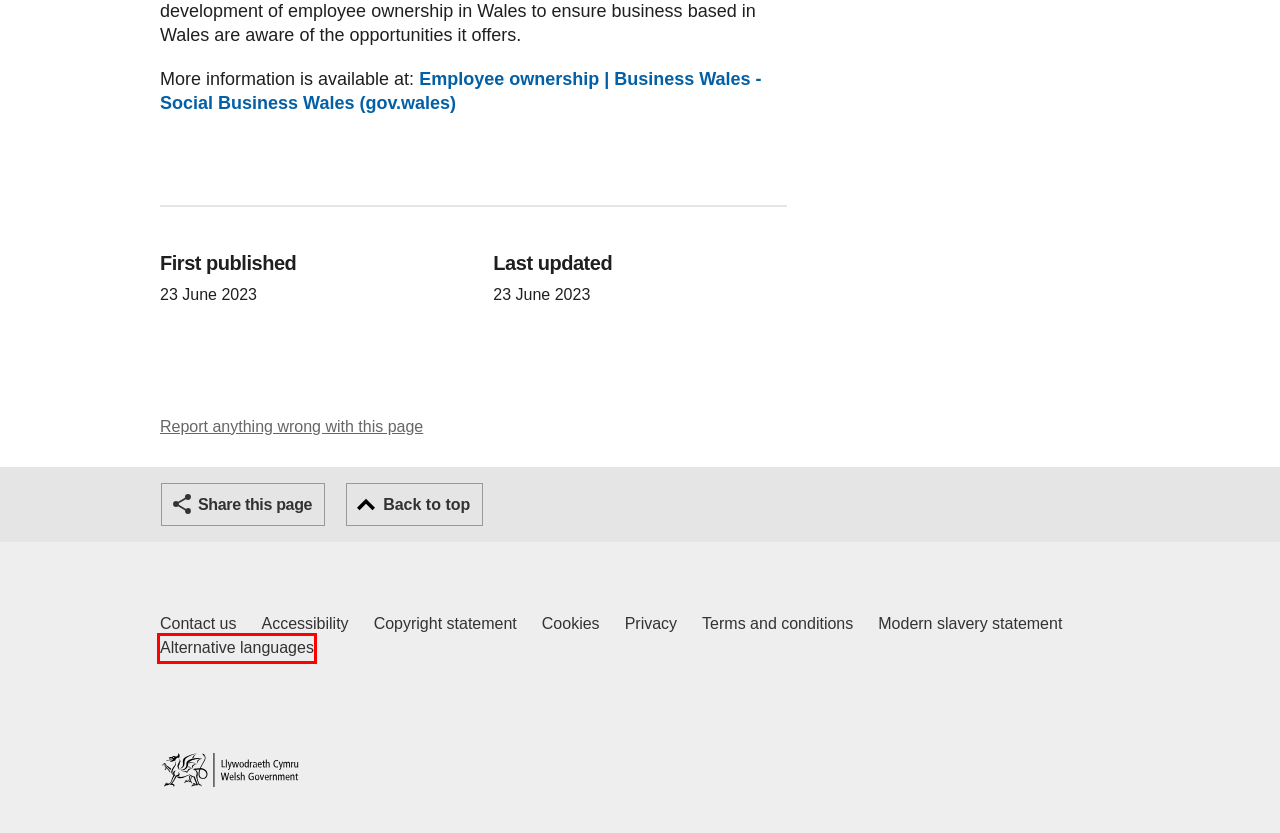Given a screenshot of a webpage with a red bounding box, please pick the webpage description that best fits the new webpage after clicking the element inside the bounding box. Here are the candidates:
A. Contact us | GOV.WALES
B. Website privacy notice | GOV.WALES
C. Accessibility statement for GOV.WALES | GOV.WALES
D. Copyright statement | GOV.WALES
E. Alternative languages | GOV.WALES
F. Home | GOV.WALES
G. Welsh Government Modern Slavery Statement | GOV.WALES
H. Terms and conditions | GOV.WALES

E